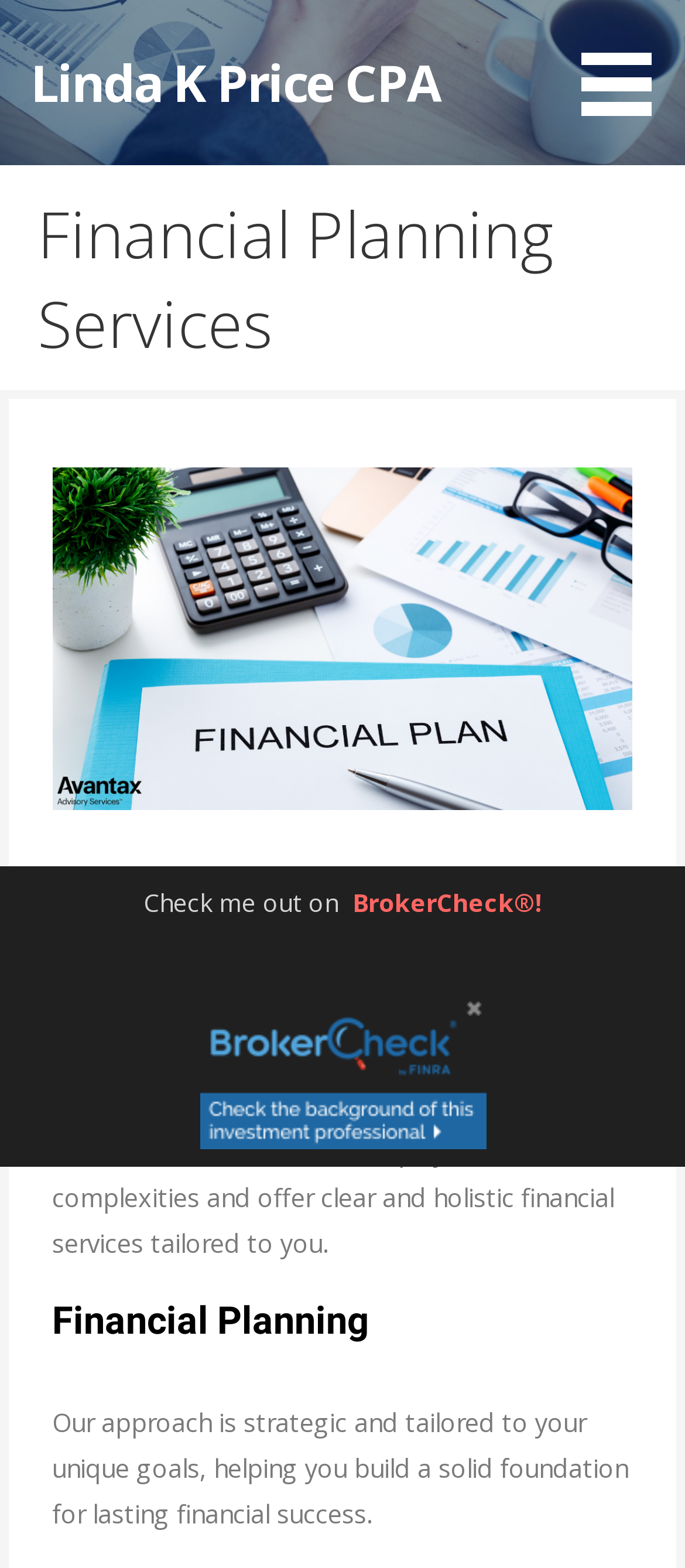Provide your answer in one word or a succinct phrase for the question: 
What is the purpose of the financial planning services?

To simplify financial decisions